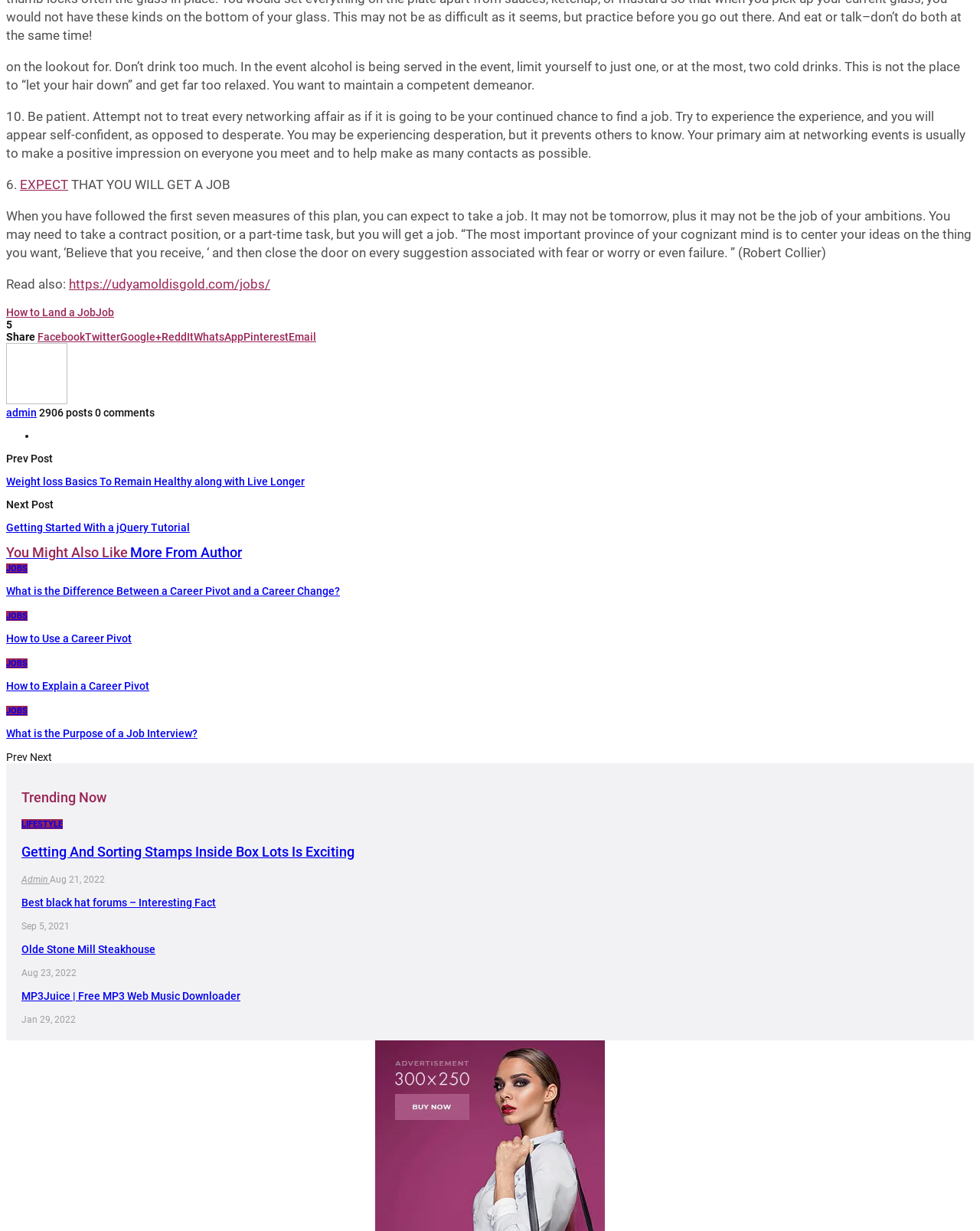Can you show the bounding box coordinates of the region to click on to complete the task described in the instruction: "Browse author articles"?

[0.006, 0.187, 0.069, 0.197]